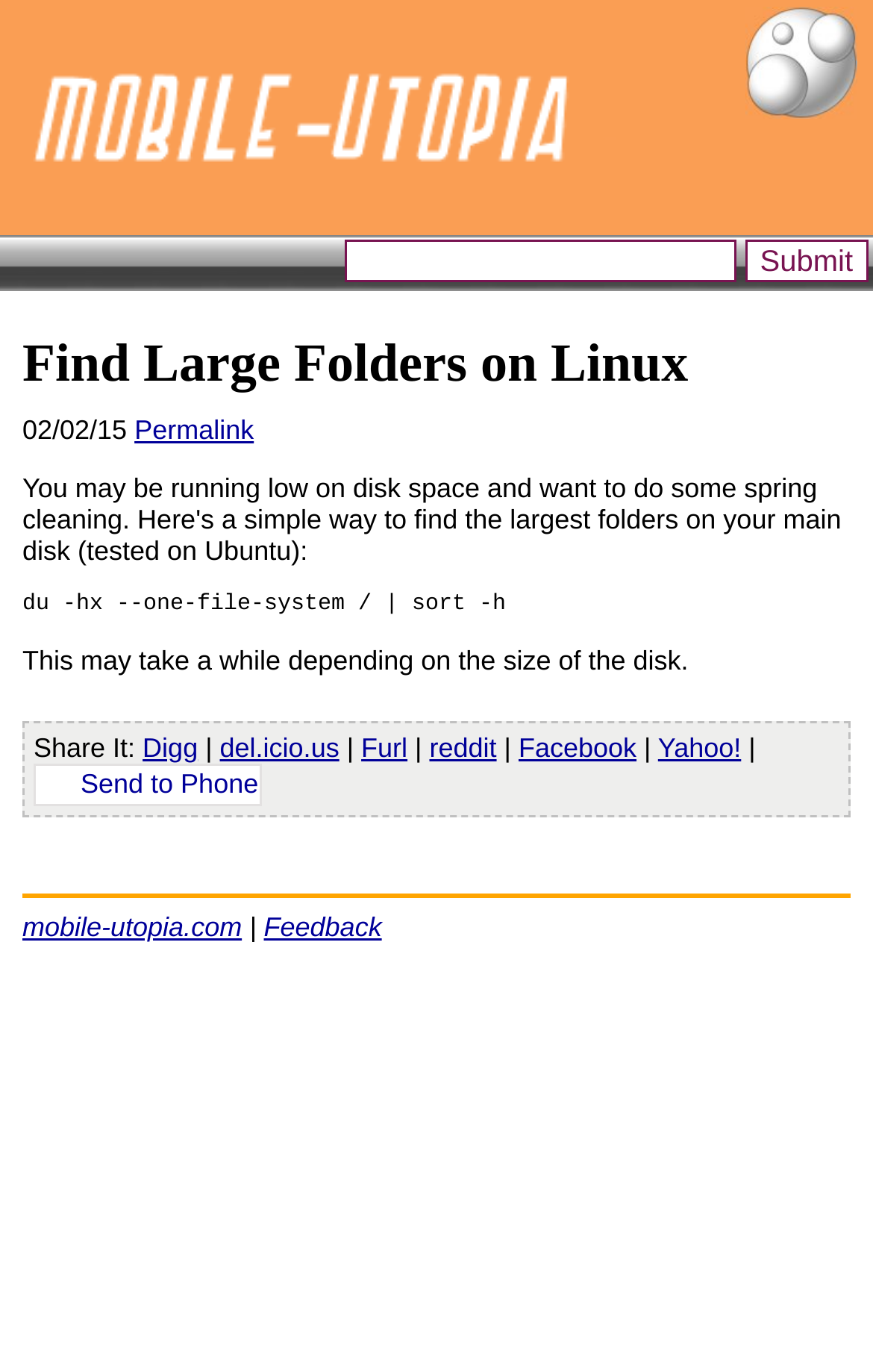Identify the bounding box coordinates of the element to click to follow this instruction: 'Enter text in the search box'. Ensure the coordinates are four float values between 0 and 1, provided as [left, top, right, bottom].

[0.395, 0.175, 0.844, 0.206]